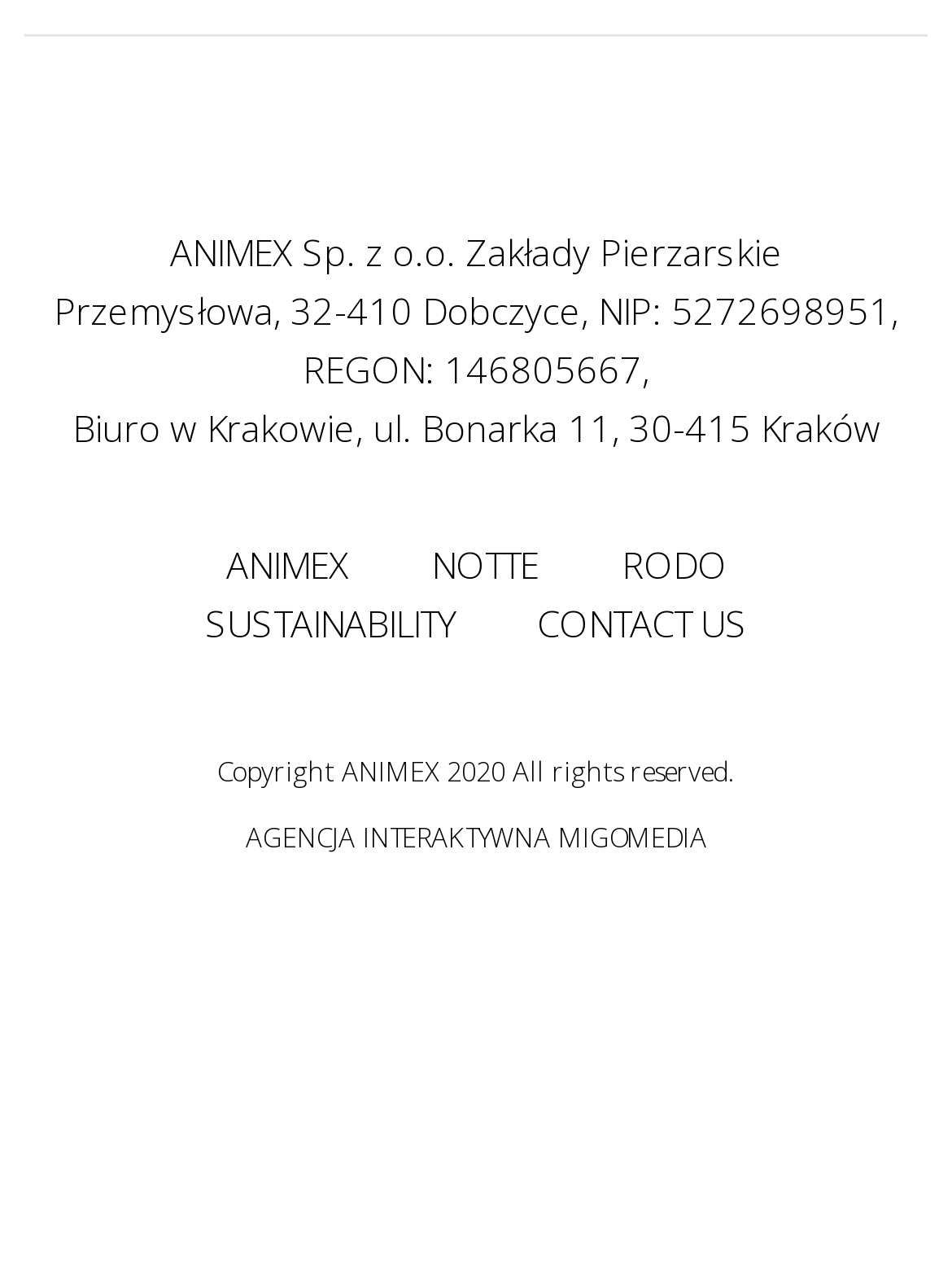What is the company name?
Please interpret the details in the image and answer the question thoroughly.

The company name can be found in the StaticText element with the text 'ANIMEX Sp. z o.o. Zakłady Pierzarskie' at the top of the page.